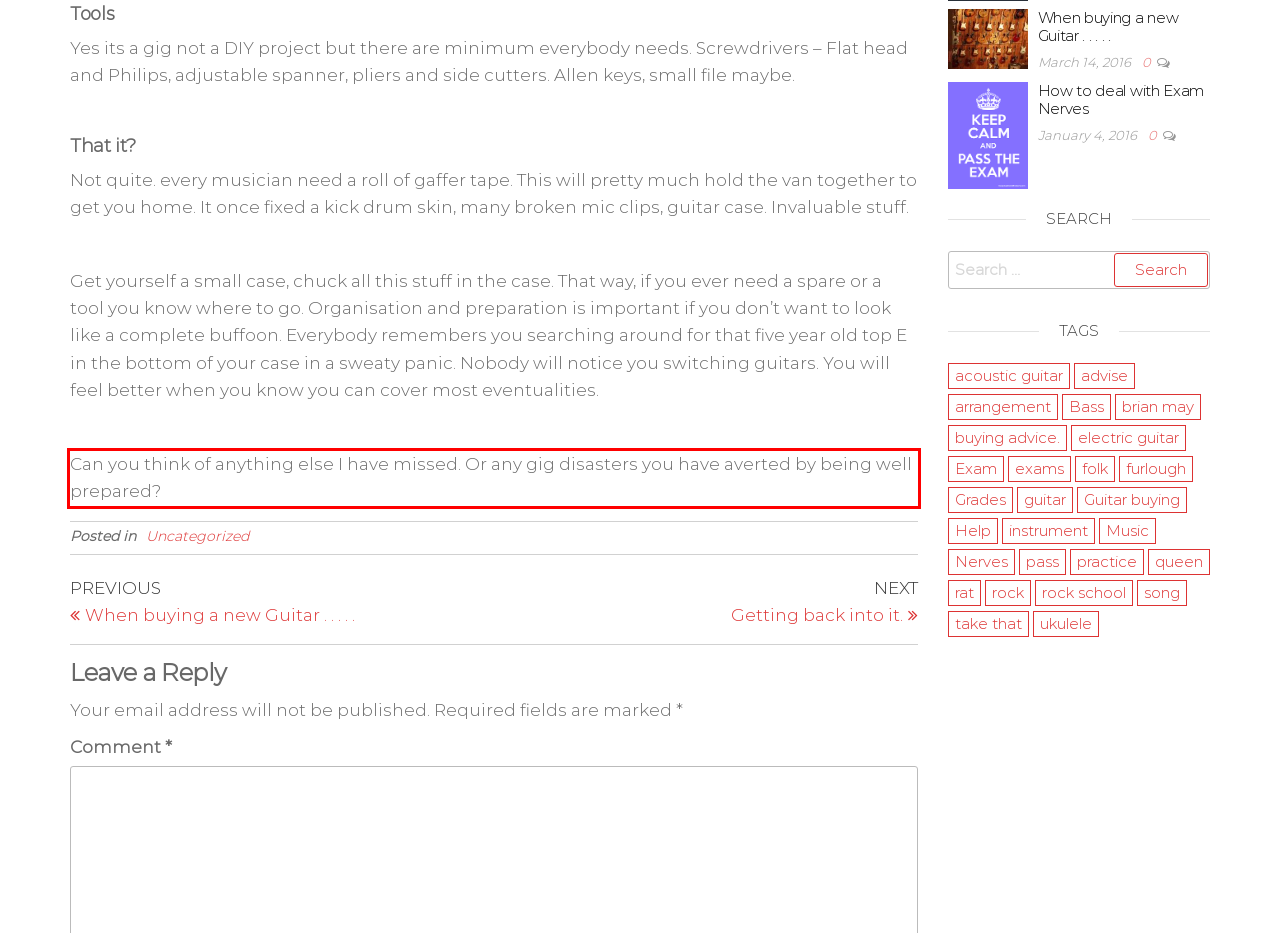By examining the provided screenshot of a webpage, recognize the text within the red bounding box and generate its text content.

Can you think of anything else I have missed. Or any gig disasters you have averted by being well prepared?